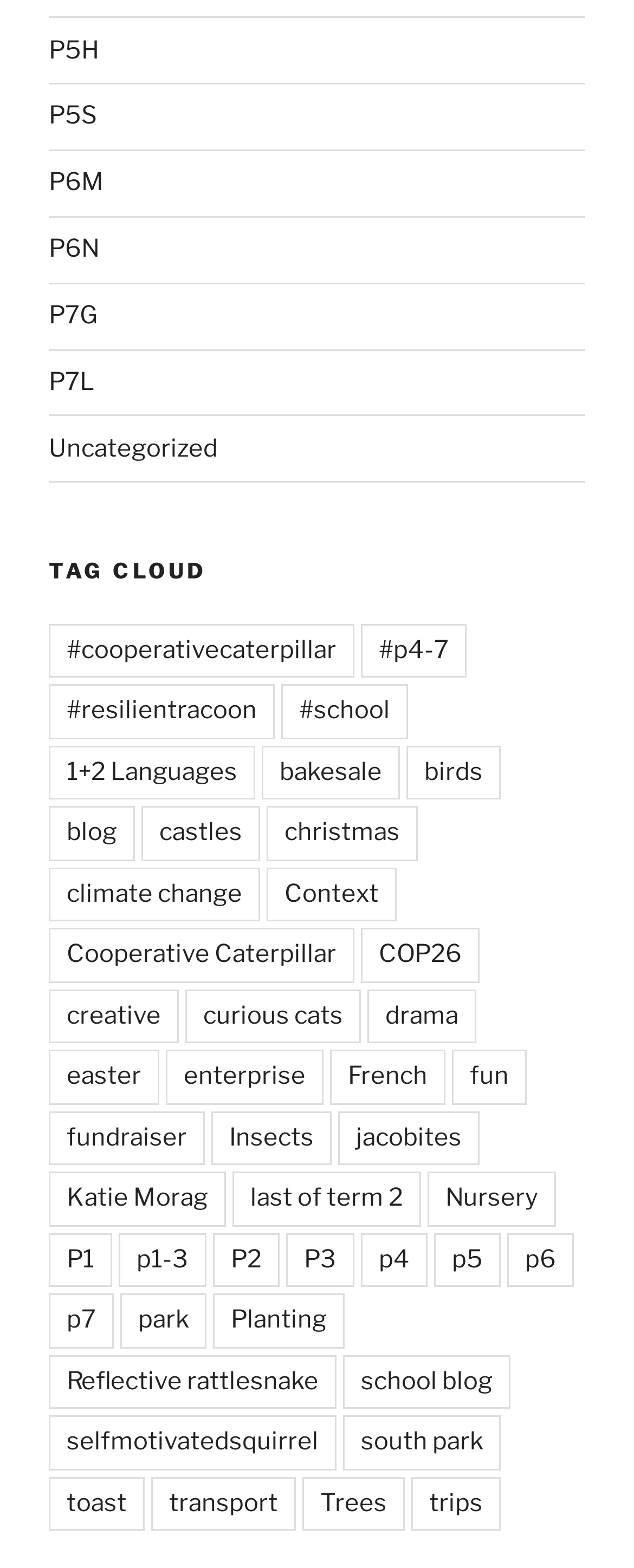Please identify the bounding box coordinates of the element's region that needs to be clicked to fulfill the following instruction: "Click on the 'P5H' link". The bounding box coordinates should consist of four float numbers between 0 and 1, i.e., [left, top, right, bottom].

[0.077, 0.022, 0.156, 0.041]